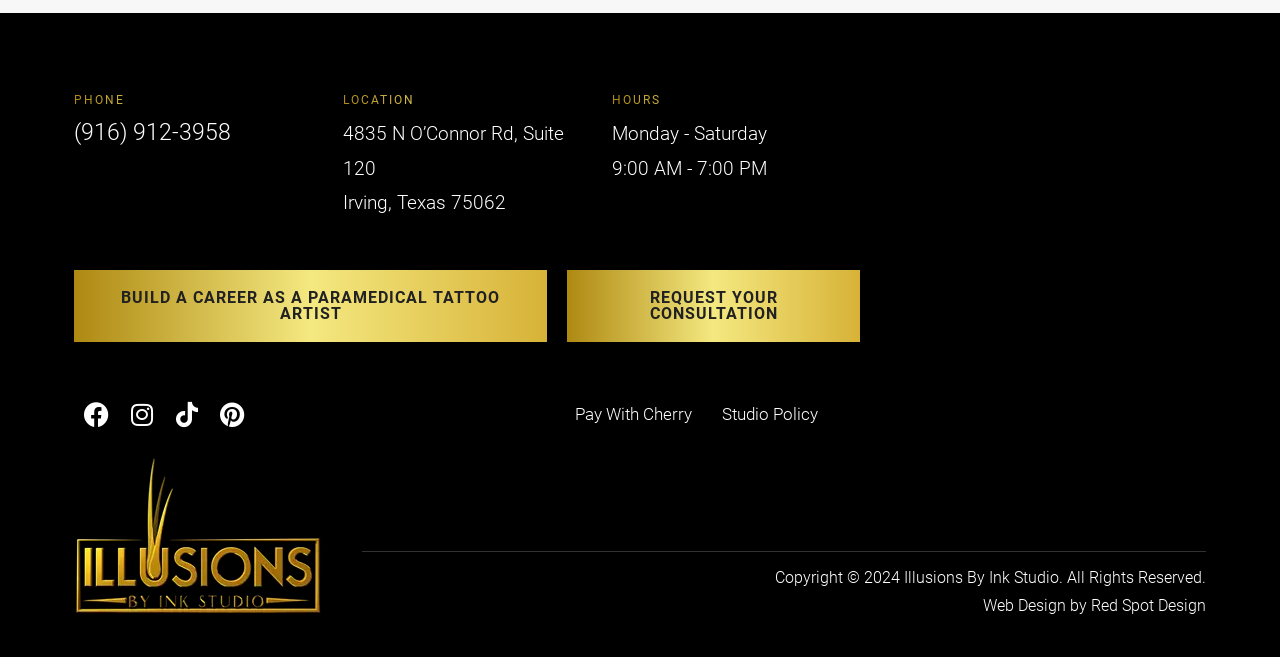Please identify the bounding box coordinates for the region that you need to click to follow this instruction: "View studio policy".

[0.564, 0.616, 0.639, 0.646]